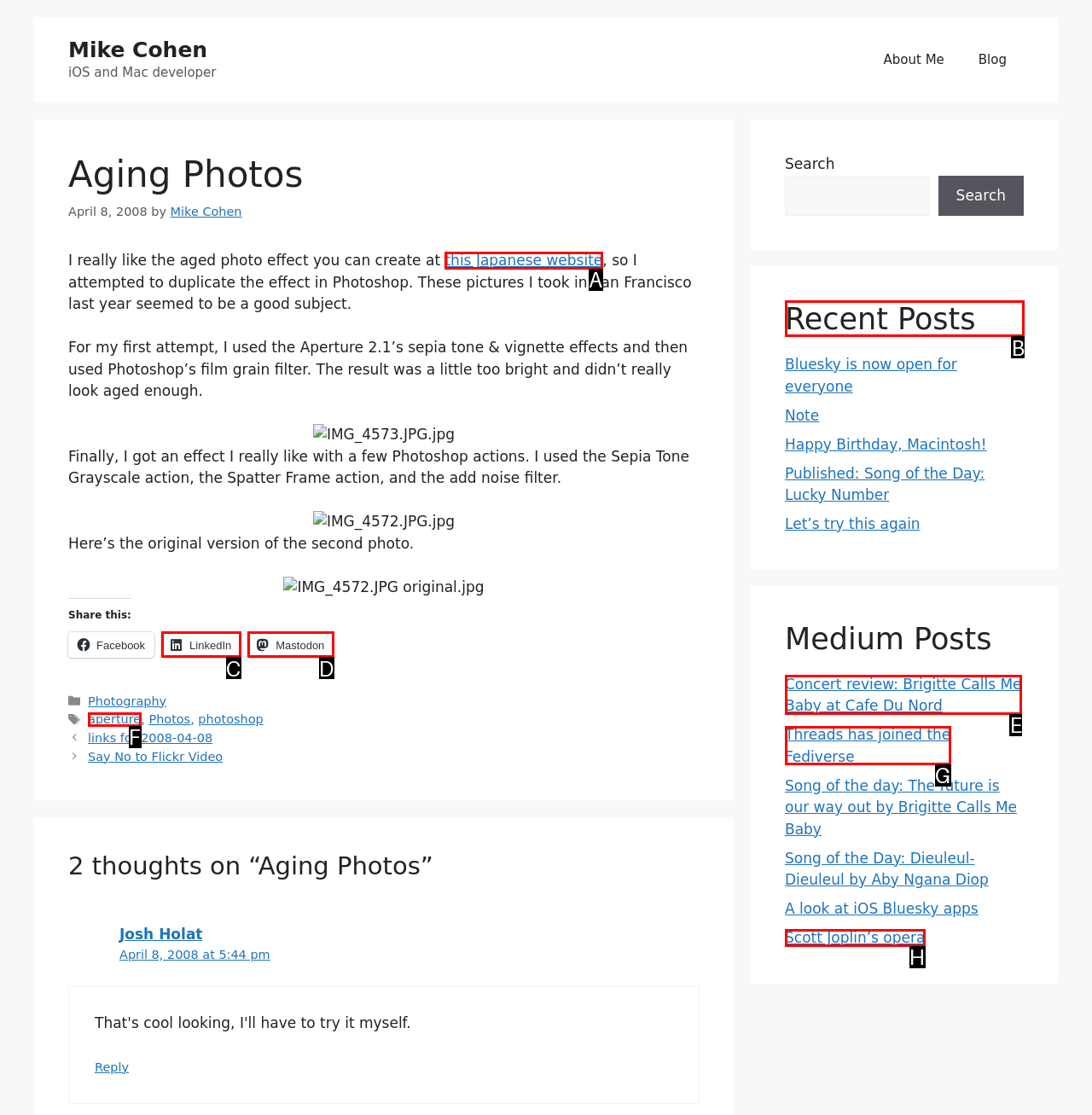From the available options, which lettered element should I click to complete this task: View recent posts?

B